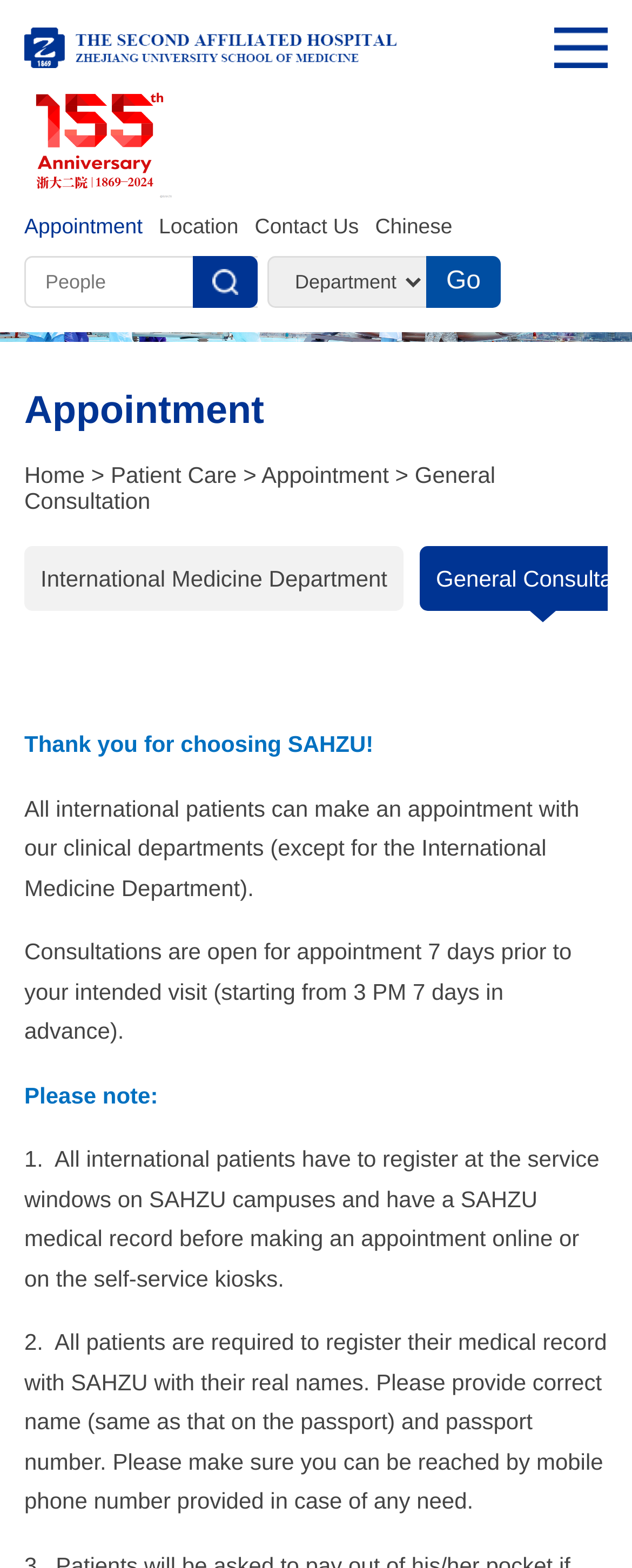Determine the coordinates of the bounding box that should be clicked to complete the instruction: "Enter text in the People textbox". The coordinates should be represented by four float numbers between 0 and 1: [left, top, right, bottom].

[0.038, 0.163, 0.408, 0.196]